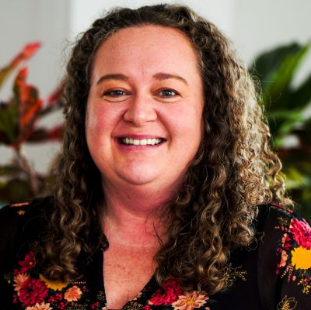Illustrate the image with a detailed and descriptive caption.

The image features a smiling woman with curly hair, showcasing a warm and friendly demeanor. She is dressed in a floral-patterned blouse, predominantly black with vibrant colors, which adds to the inviting atmosphere. In the background, lush greenery is visible, indicating a bright and cheerful setting. The overall expression and posture of the woman exude confidence and approachability, suggesting her role as an intelligence investigator, as referenced in the context surrounding the image.